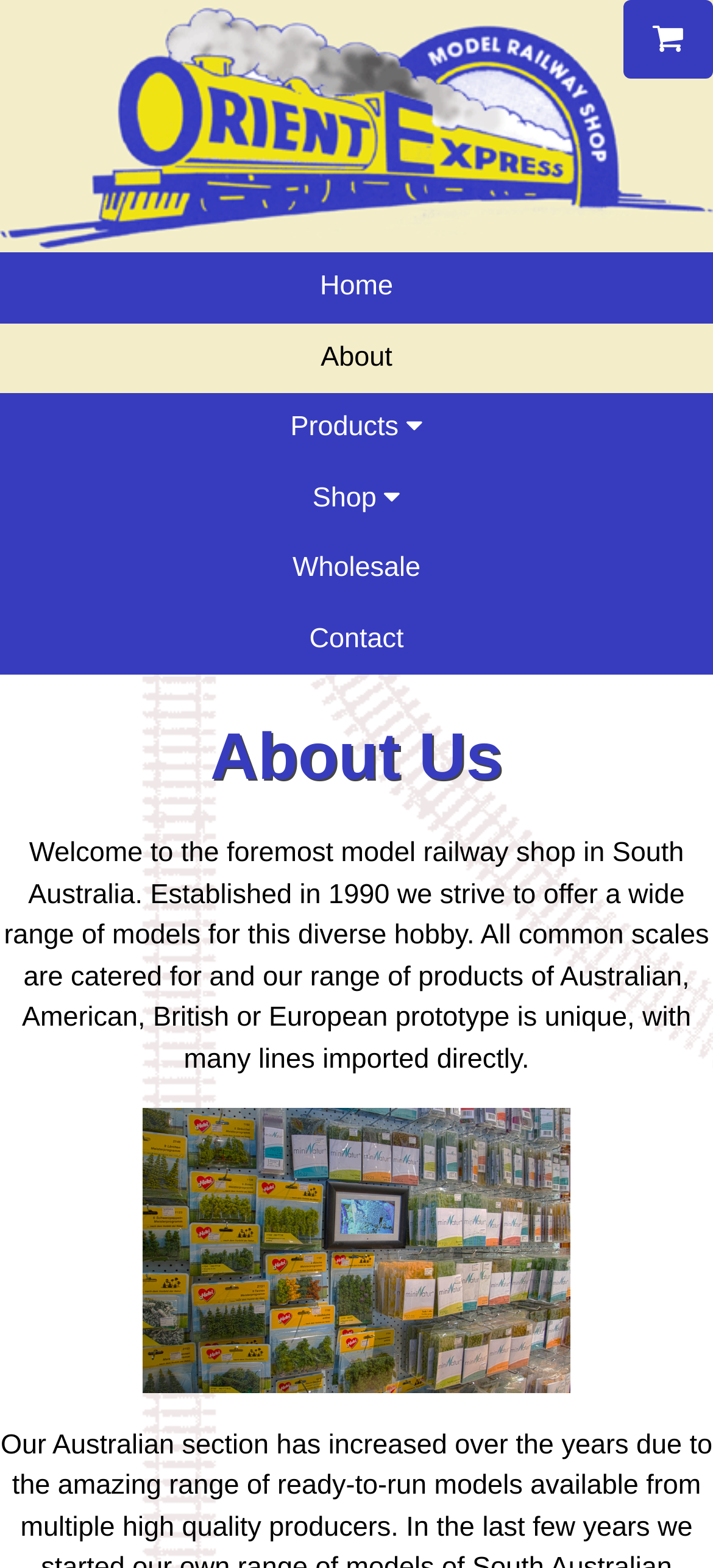Using the information in the image, give a comprehensive answer to the question: 
What is the primary focus of the model railway shop?

According to the StaticText element, the model railway shop strives to offer a wide range of models for the diverse hobby of model railways, catering to various scales and prototypes.